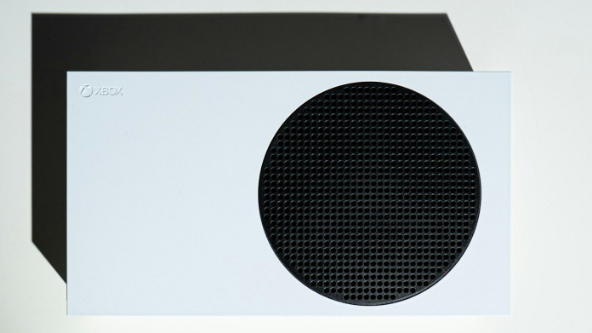Summarize the image with a detailed description that highlights all prominent details.

This image showcases the Xbox Series S, a compact black and white gaming console from Microsoft. The console features a sleek, minimalist design with a prominent circular ventilation grill on the right side, designed for optimal airflow during gameplay. The Xbox logo is displayed at the top left corner, symbolizing its brand heritage. The clean lines and modern aesthetic of the Series S make it a visually appealing addition to any gaming setup, emphasizing its role as a budget-friendly alternative to the higher-spec Xbox Series X. The console's unique design not only enhances its look but also improves its functionality, catering to gamers who seek both style and performance in their gaming devices.